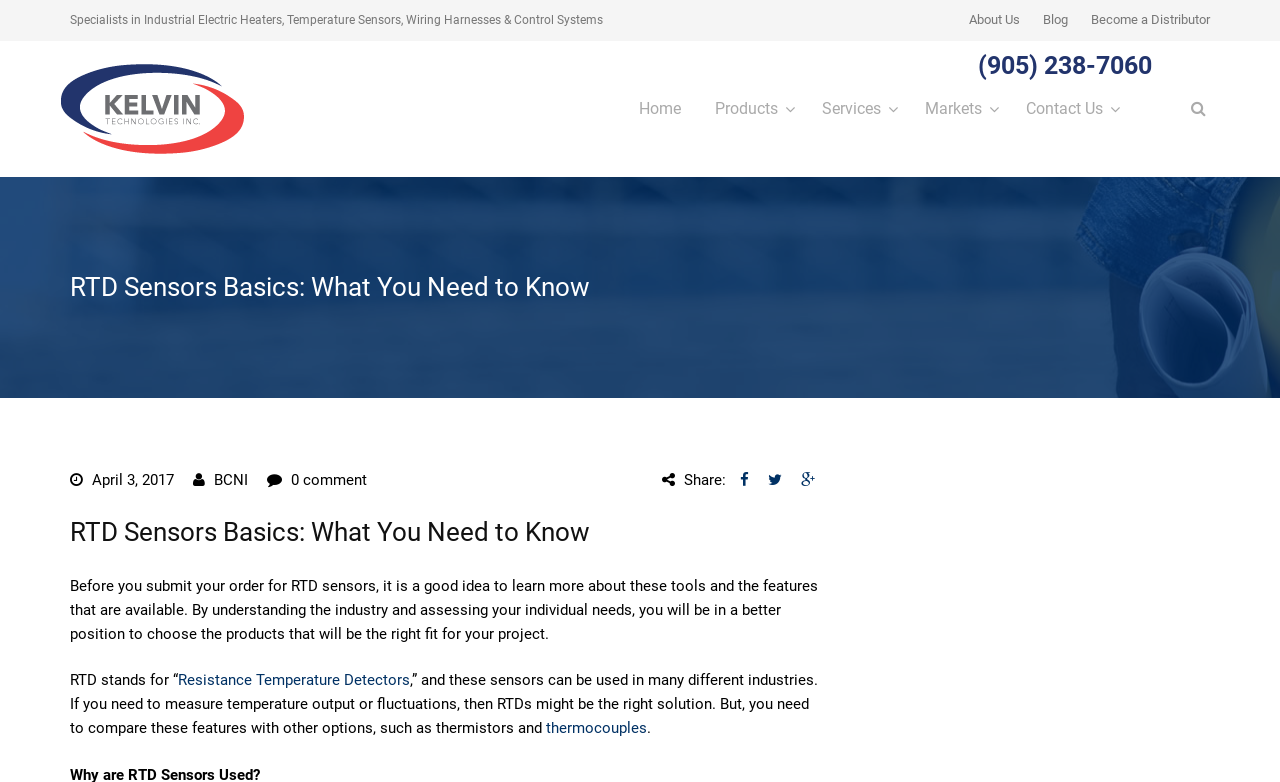Summarize the webpage with intricate details.

The webpage is about RTD sensors, with a main heading "RTD Sensors Basics: What You Need to Know" at the top center of the page. Below the heading, there is a brief introduction to RTD sensors, explaining what they are and their uses in various industries.

At the top of the page, there is a navigation menu with links to "About Us", "Blog", "Become a Distributor", and "Home" on the right side, and a company logo with a link to "Kelvin Technologies" on the left side. The company's phone number "(905) 238-7060" is also displayed on the top right side.

Below the navigation menu, there are four main categories: "Products", "Services", "Markets", and "Contact Us", which are evenly spaced and centered on the page.

The main content of the page is divided into two sections. The first section has a heading with the same title as the page, followed by a brief description of RTD sensors and their features. The second section is a longer article that provides more detailed information about RTD sensors, including their uses and comparisons with other temperature measurement tools like thermistors and thermocouples.

On the right side of the article, there are social media sharing links, including Facebook, Twitter, and LinkedIn. At the bottom of the page, there is a footer section with a copyright notice and other information.